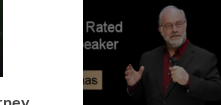What is Thomas Frey's profession? Based on the image, give a response in one word or a short phrase.

Futurist and speaker